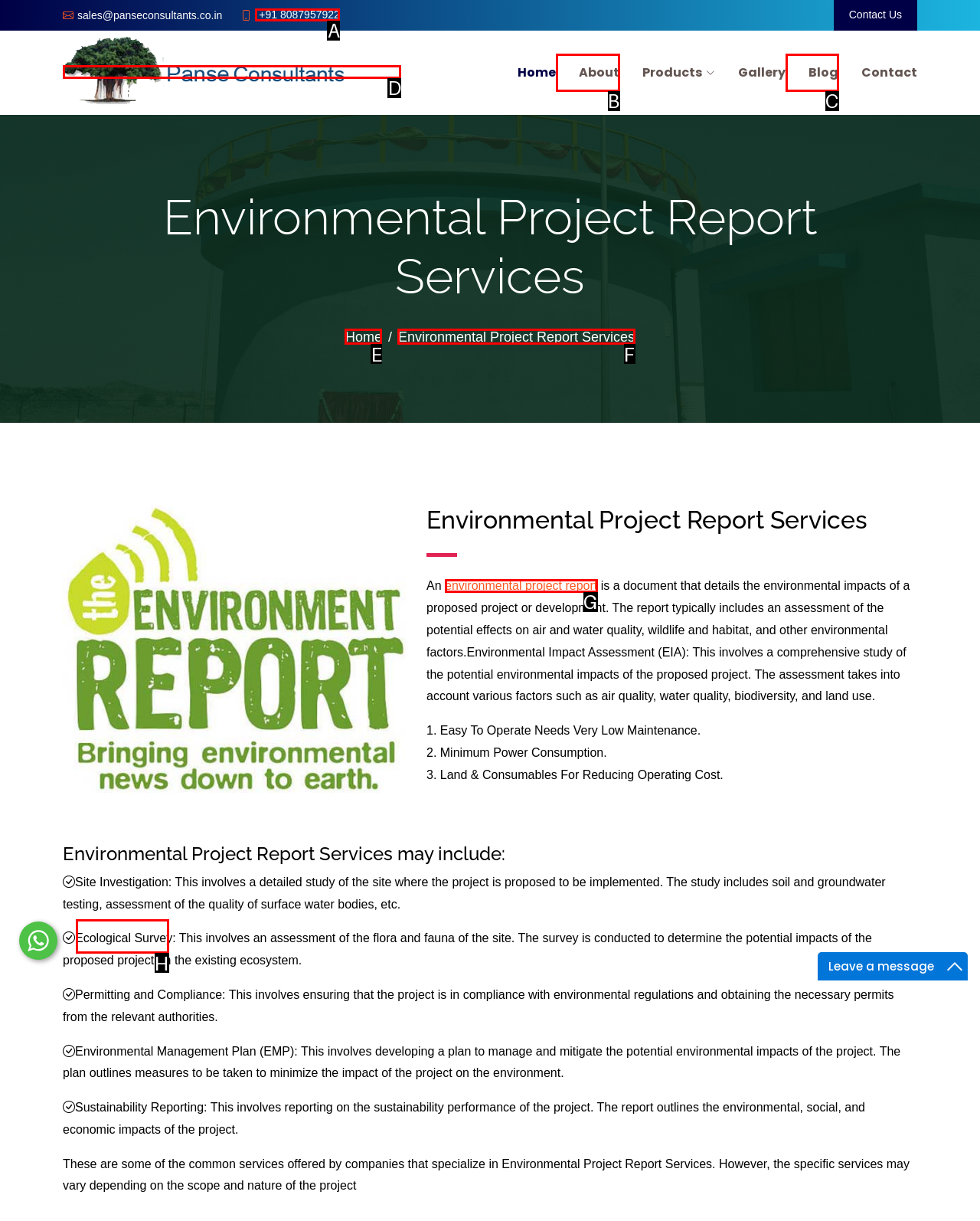Indicate the HTML element to be clicked to accomplish this task: Click the People link Respond using the letter of the correct option.

None